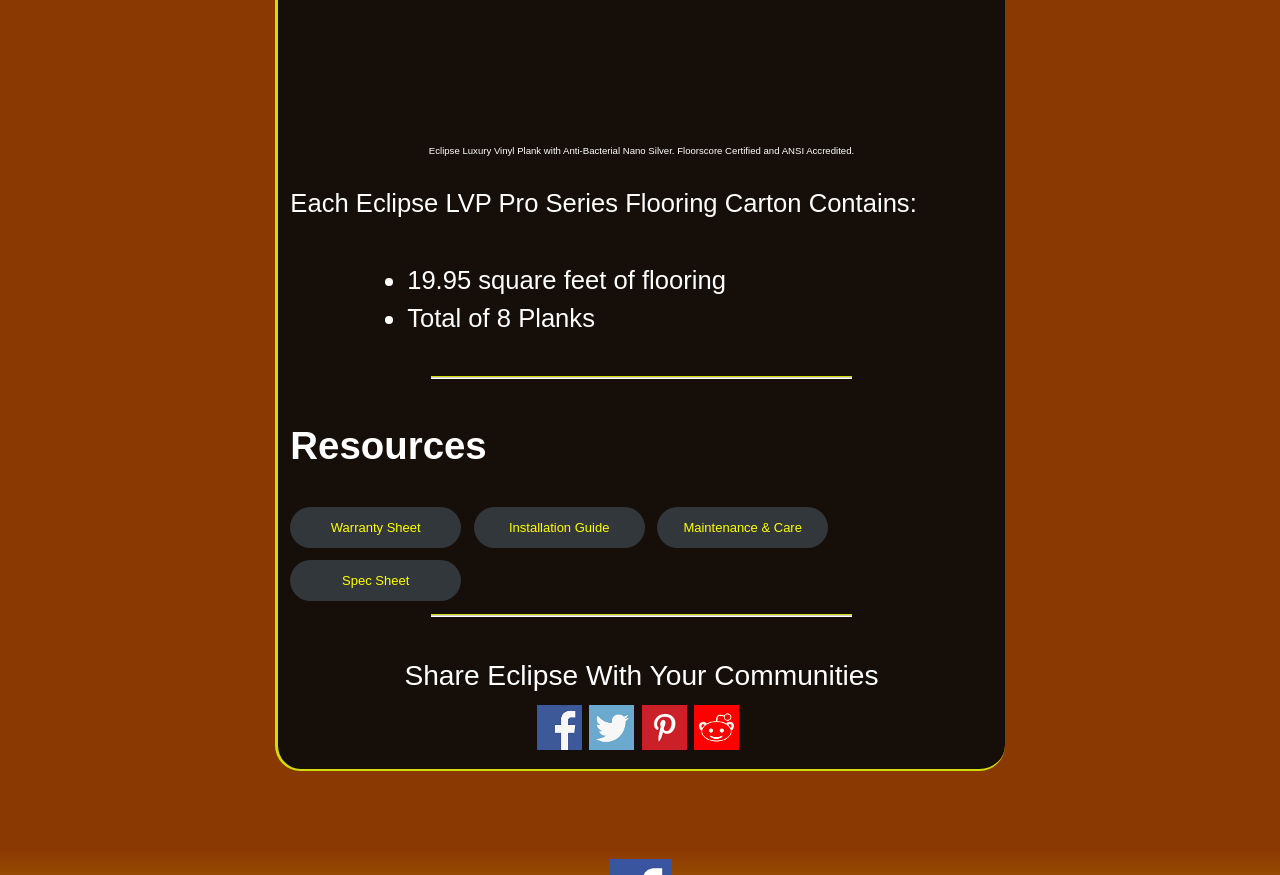What are the resources available for Eclipse LVP?
Please analyze the image and answer the question with as much detail as possible.

The resources available for Eclipse LVP can be found in the links 'Warranty Sheet', 'Installation Guide', 'Maintenance & Care', and 'Spec Sheet' which are child elements of the heading element 'Resources'.